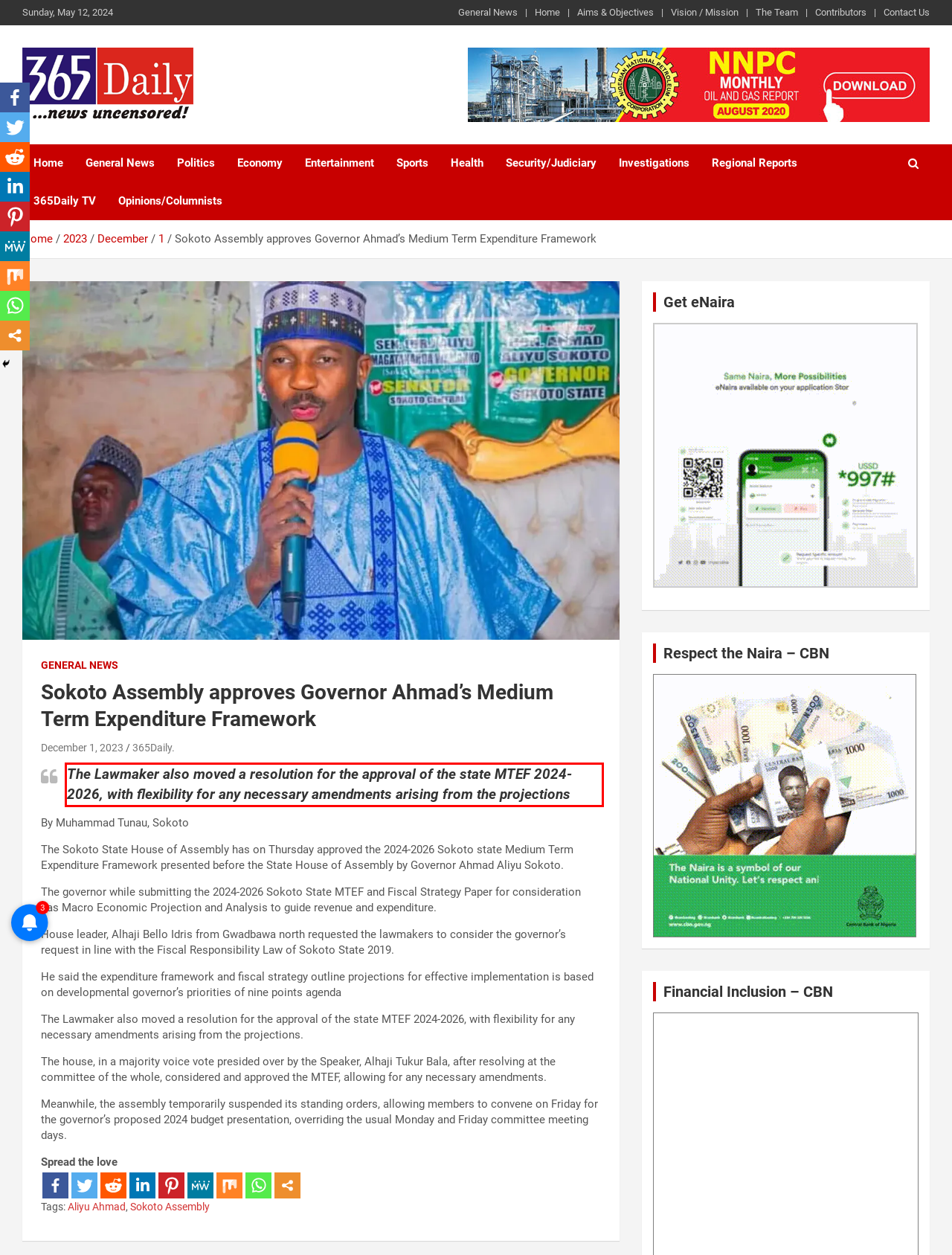Given a screenshot of a webpage, locate the red bounding box and extract the text it encloses.

The Lawmaker also moved a resolution for the approval of the state MTEF 2024-2026, with flexibility for any necessary amendments arising from the projections